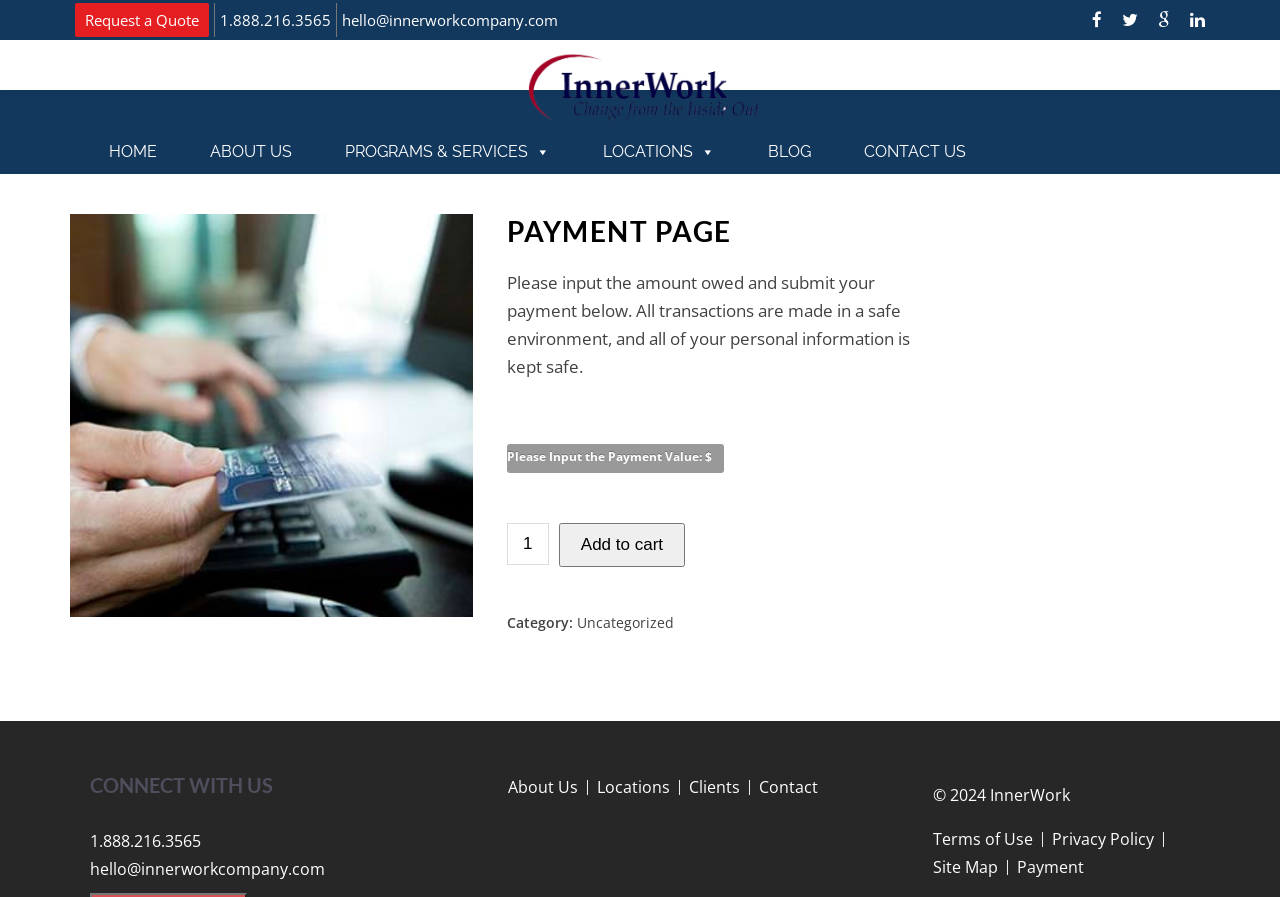What is the minimum value that can be input for the payment? Look at the image and give a one-word or short phrase answer.

1